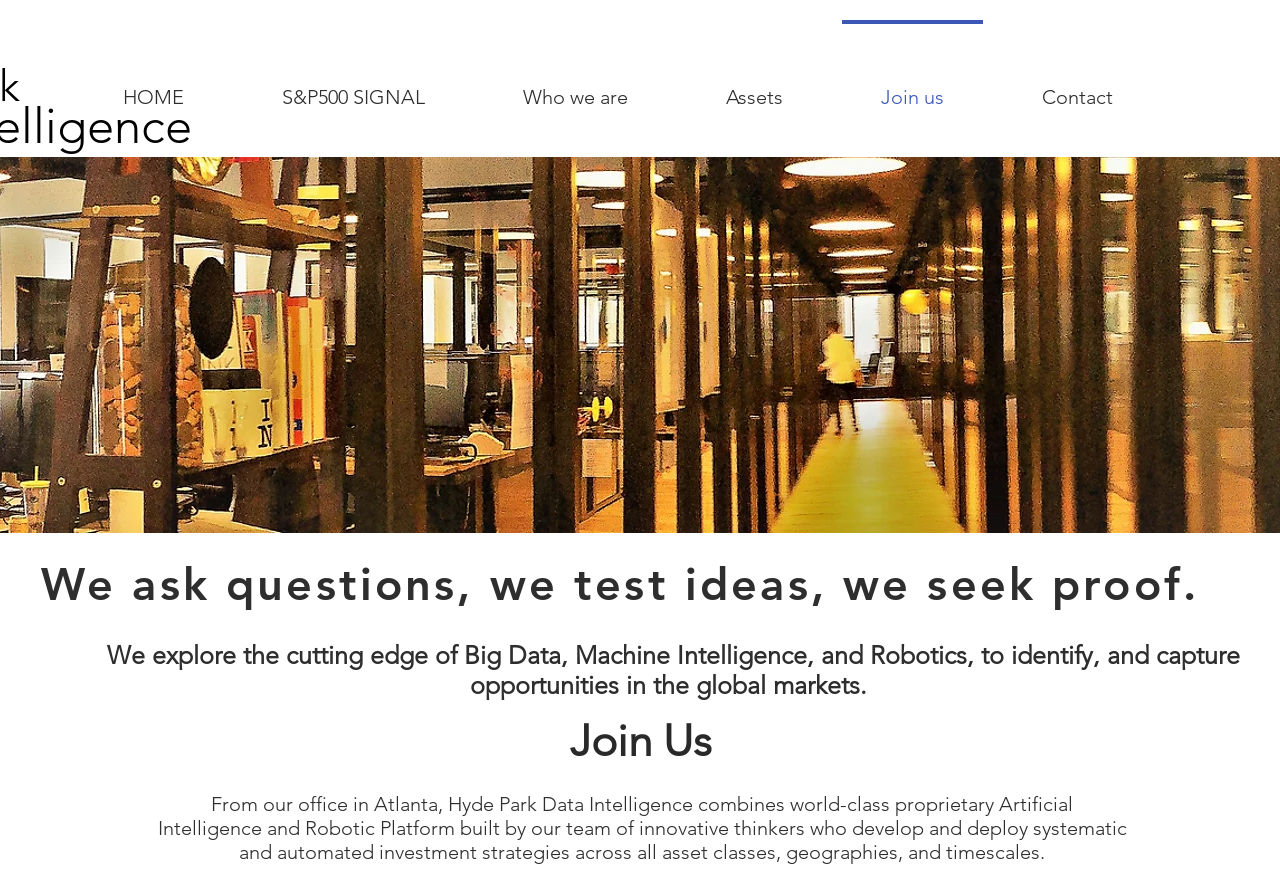What is the company's proprietary technology?
Please look at the screenshot and answer using one word or phrase.

Artificial Intelligence and Robotic Platform